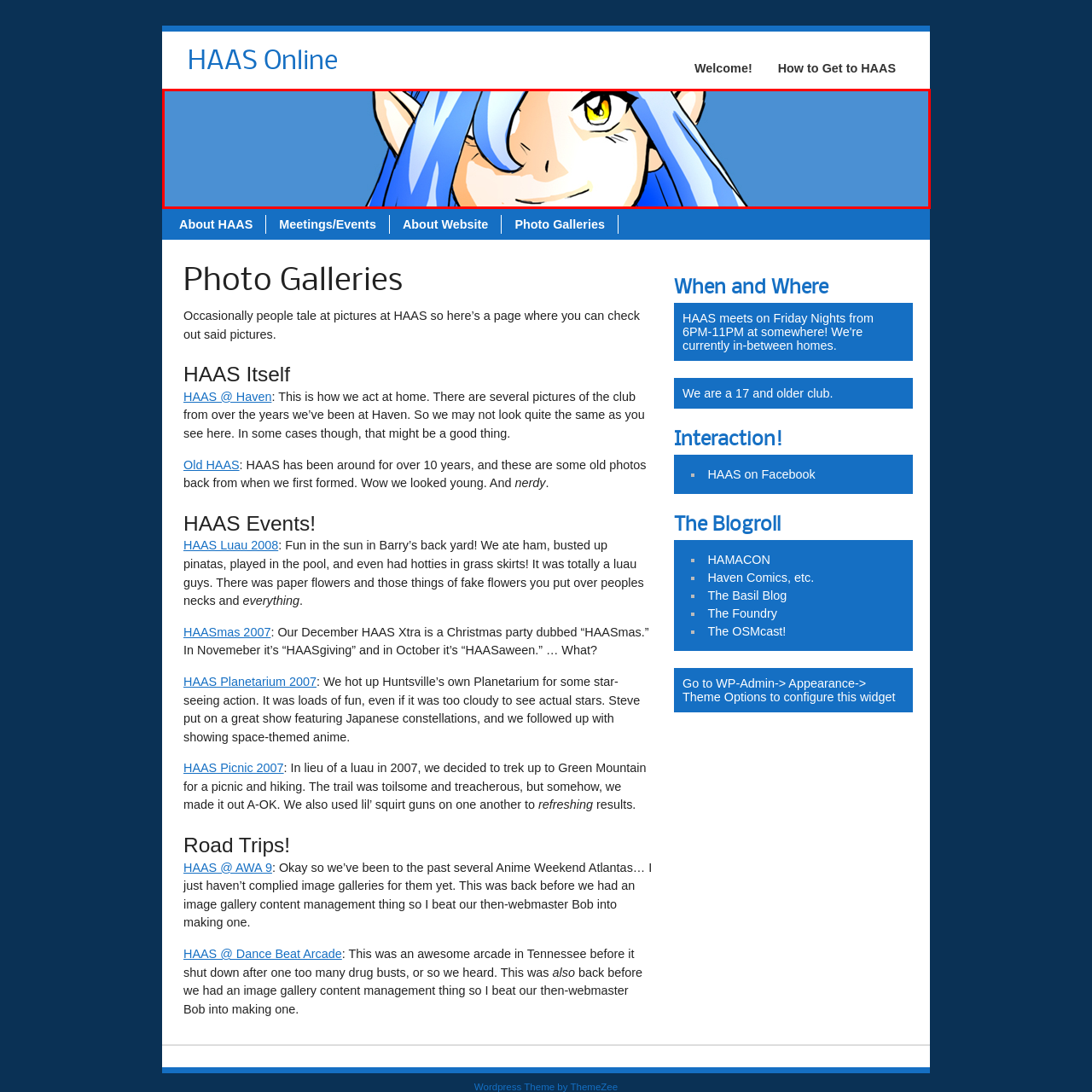View the section of the image outlined in red, What is the character's facial expression? Provide your response in a single word or brief phrase.

Confident smile